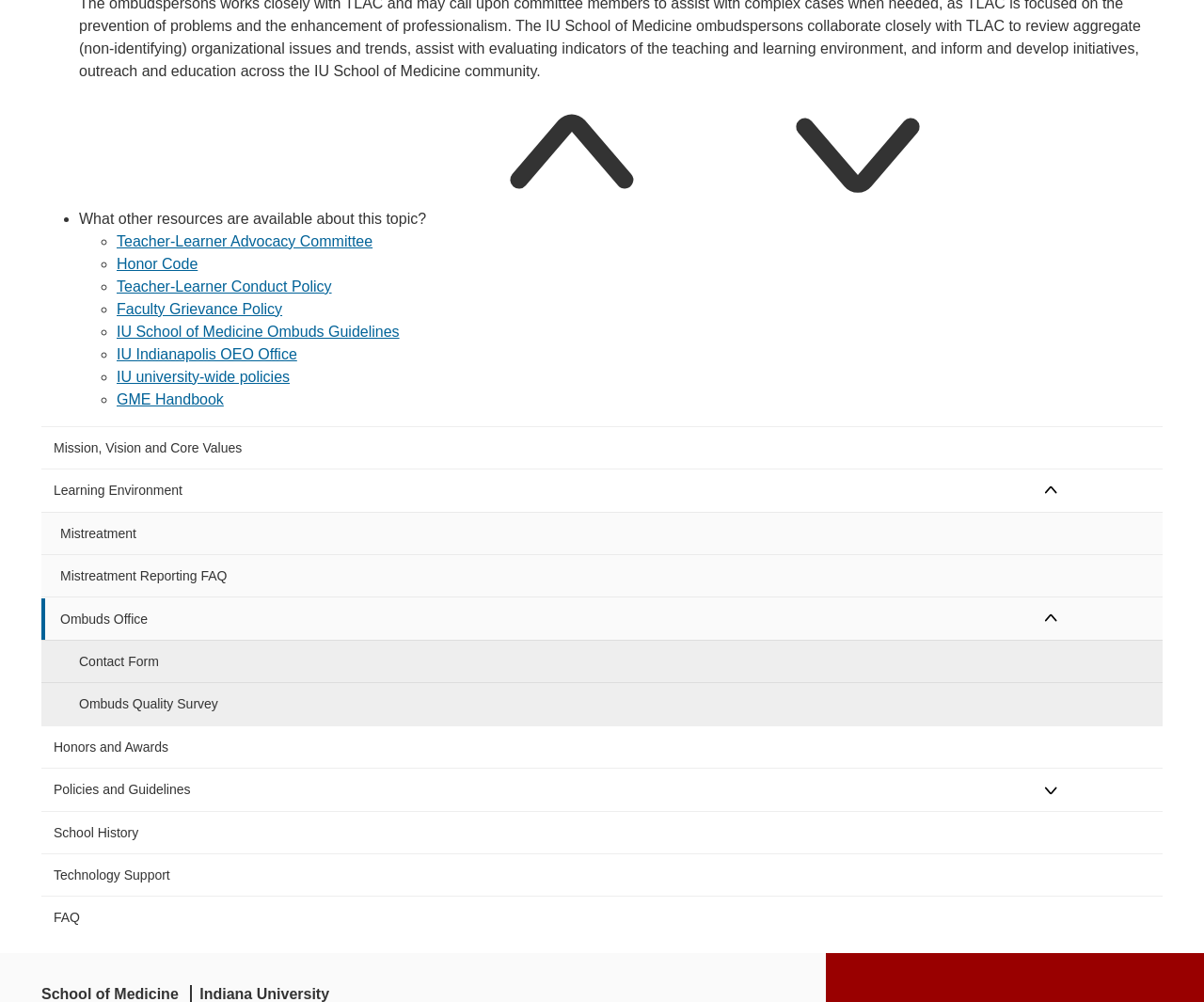Locate the bounding box coordinates of the element's region that should be clicked to carry out the following instruction: "Click on the 'Contact Form' link". The coordinates need to be four float numbers between 0 and 1, i.e., [left, top, right, bottom].

[0.034, 0.64, 0.966, 0.681]